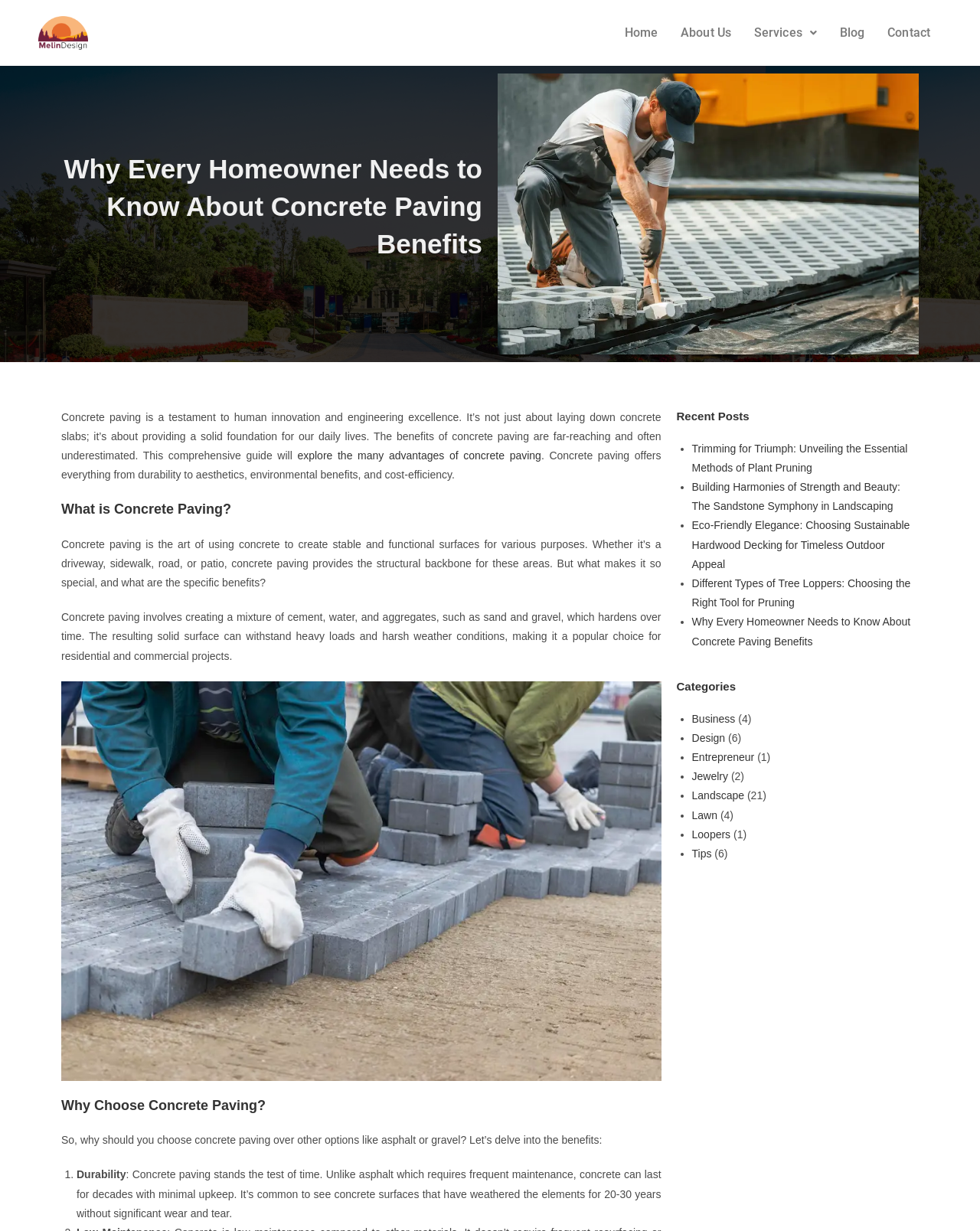Find the UI element described as: "About Us" and predict its bounding box coordinates. Ensure the coordinates are four float numbers between 0 and 1, [left, top, right, bottom].

[0.683, 0.012, 0.758, 0.041]